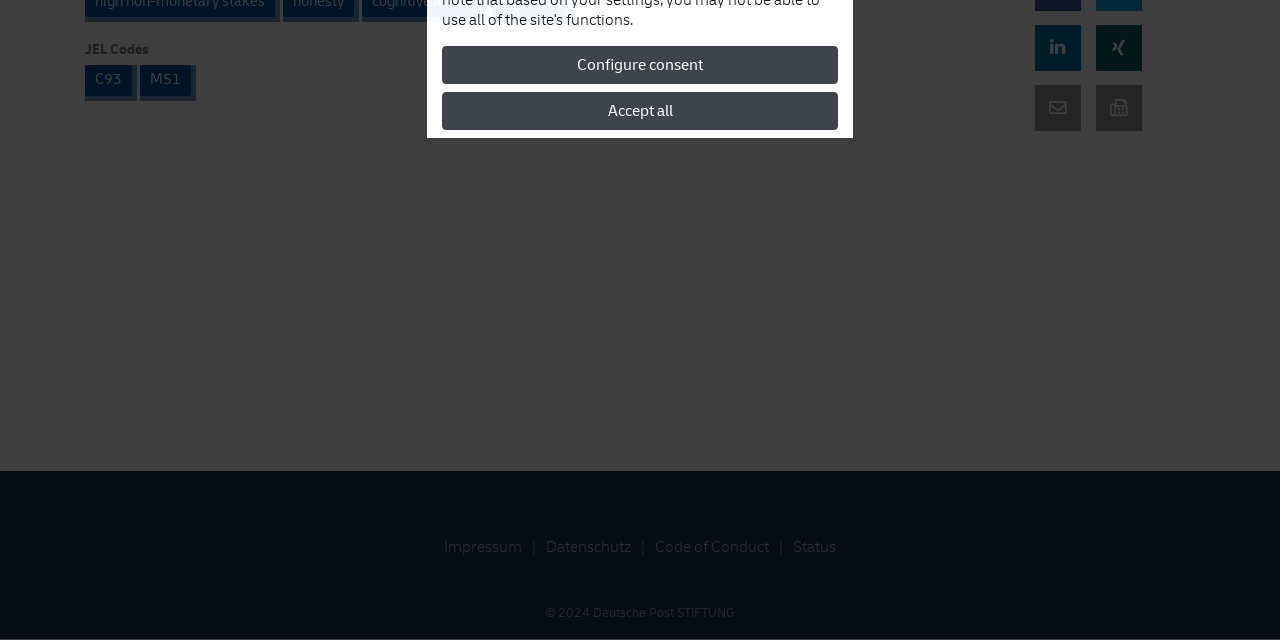Determine the bounding box for the HTML element described here: "M51". The coordinates should be given as [left, top, right, bottom] with each number being a float between 0 and 1.

[0.109, 0.102, 0.149, 0.15]